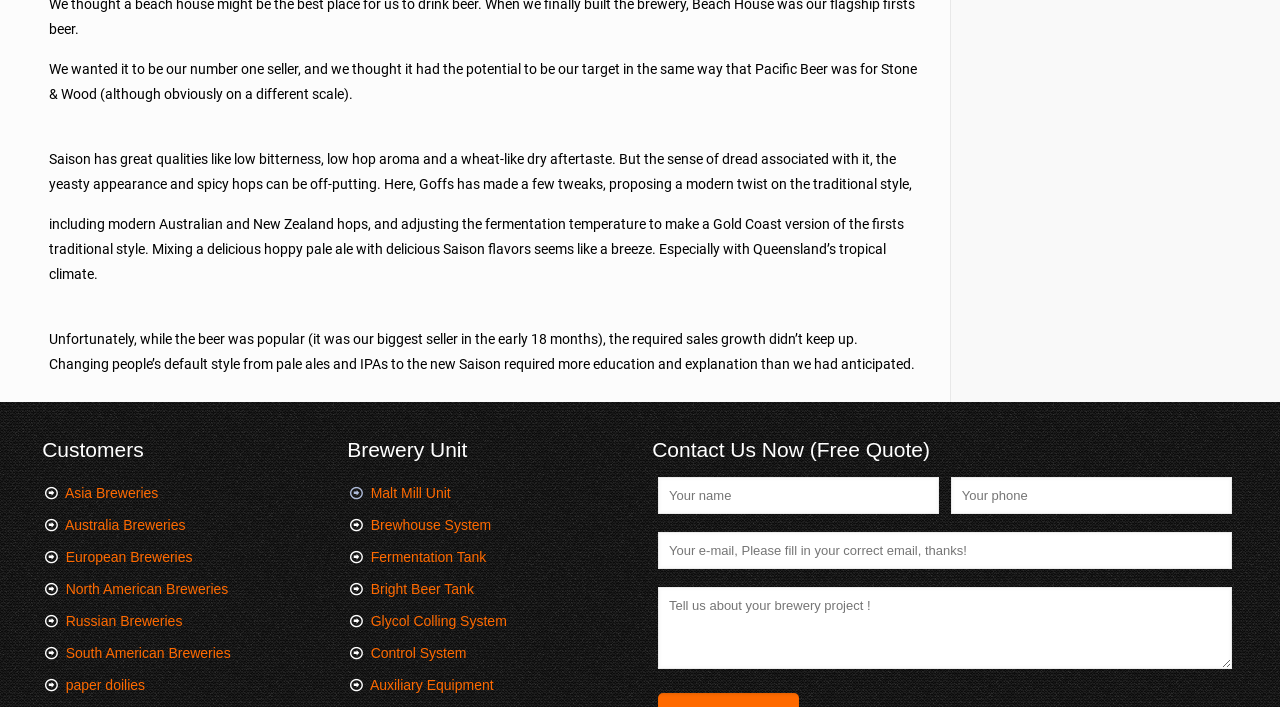Identify the bounding box coordinates for the region of the element that should be clicked to carry out the instruction: "Learn more about financing options". The bounding box coordinates should be four float numbers between 0 and 1, i.e., [left, top, right, bottom].

None